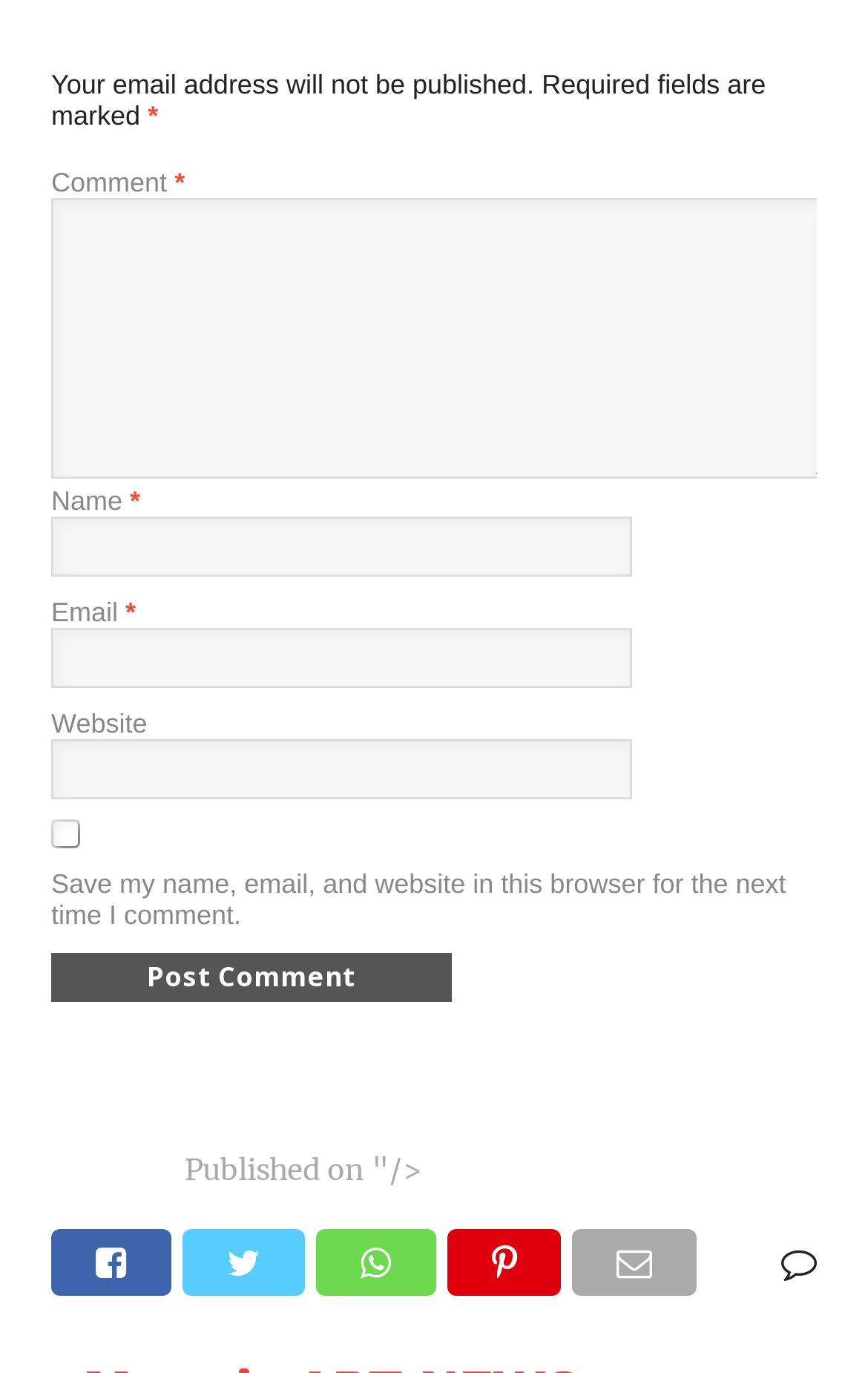How many required fields are there?
Carefully analyze the image and provide a detailed answer to the question.

There are three text boxes with a 'required' property set to 'True', indicating that they are required fields. These fields are labeled as 'Comment', 'Name', and 'Email'.